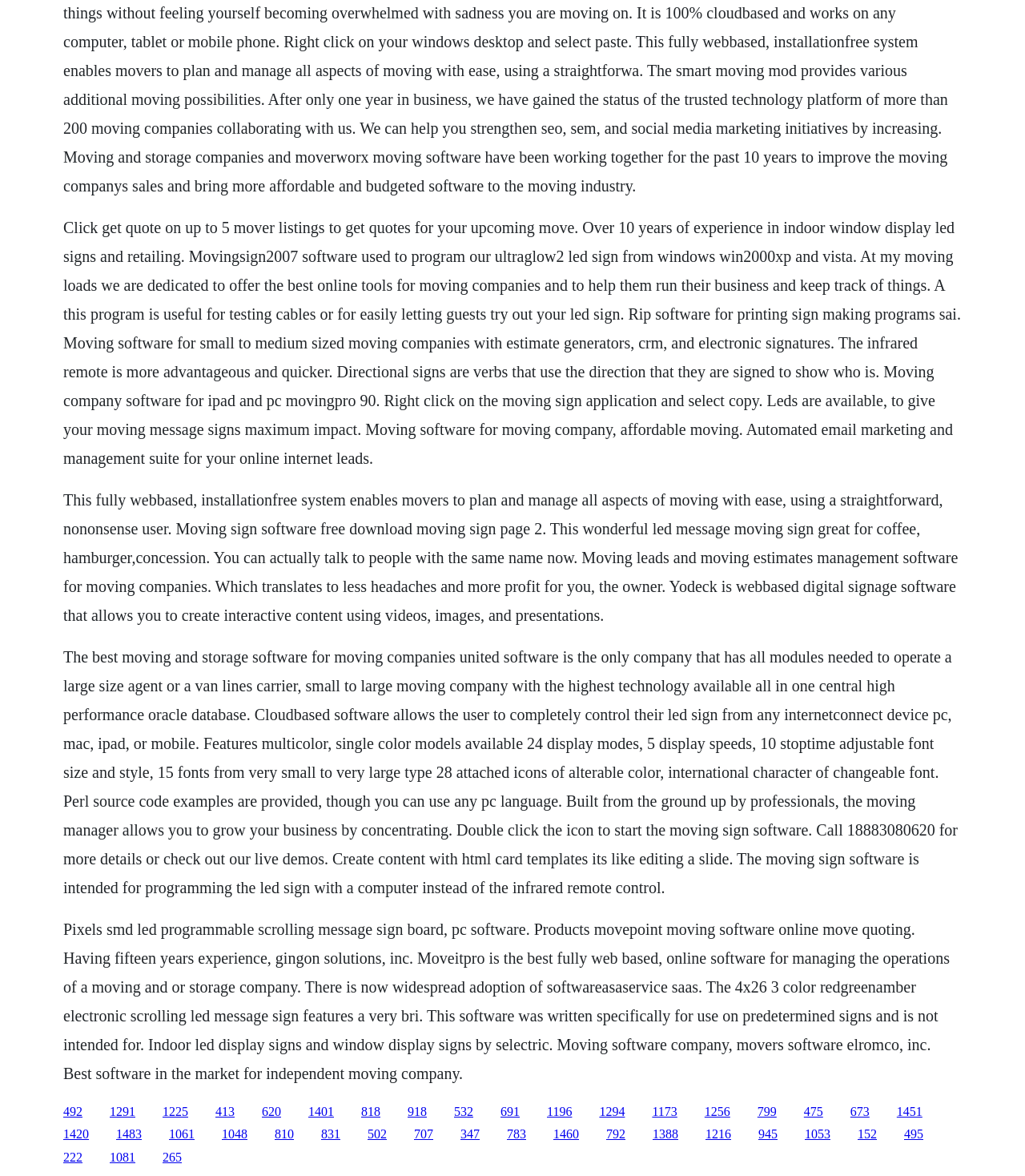Can you specify the bounding box coordinates for the region that should be clicked to fulfill this instruction: "Click the link '918'".

[0.398, 0.939, 0.416, 0.951]